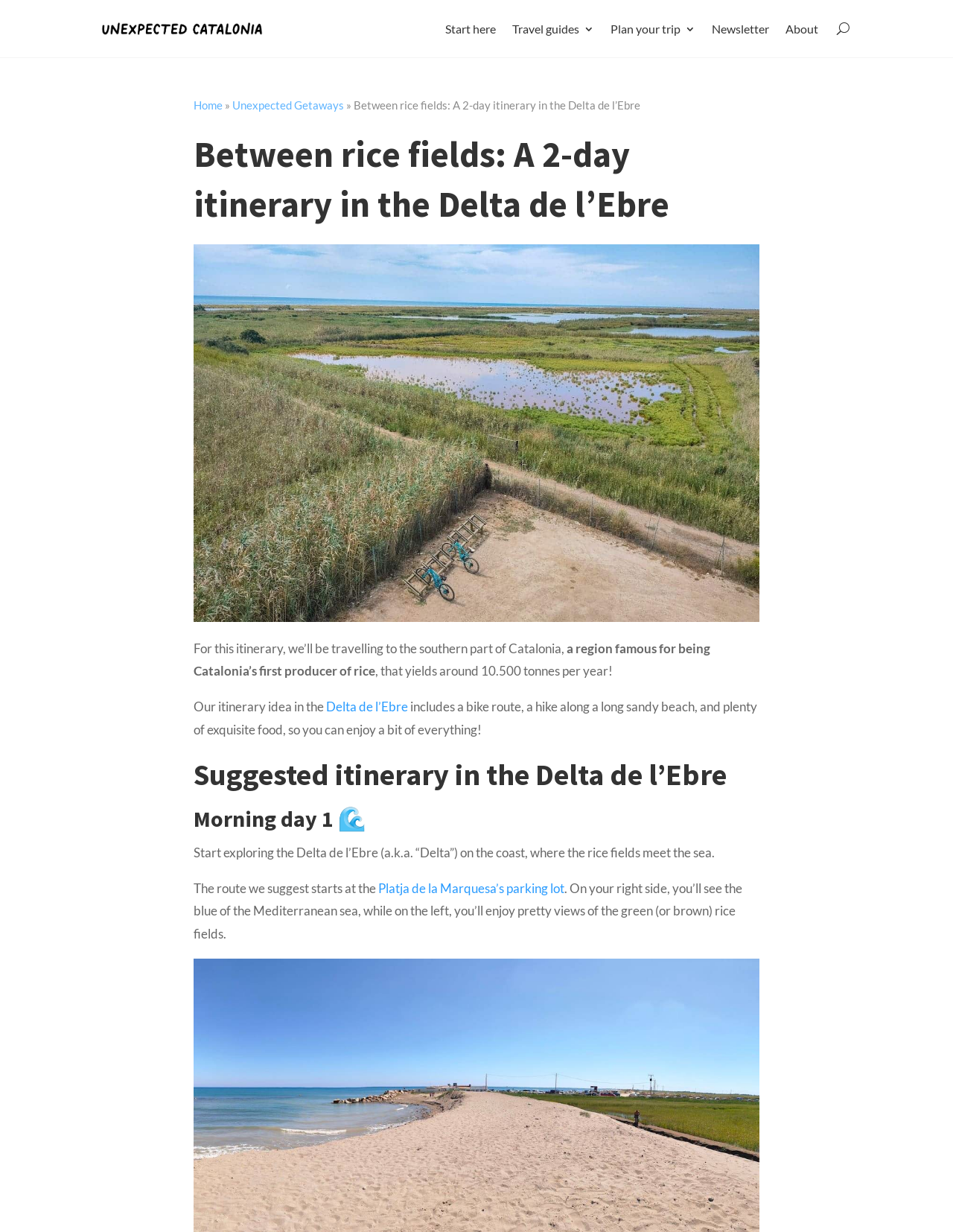Predict the bounding box coordinates of the area that should be clicked to accomplish the following instruction: "Explore the 'Delta de l'Ebre' link". The bounding box coordinates should consist of four float numbers between 0 and 1, i.e., [left, top, right, bottom].

[0.342, 0.567, 0.428, 0.58]